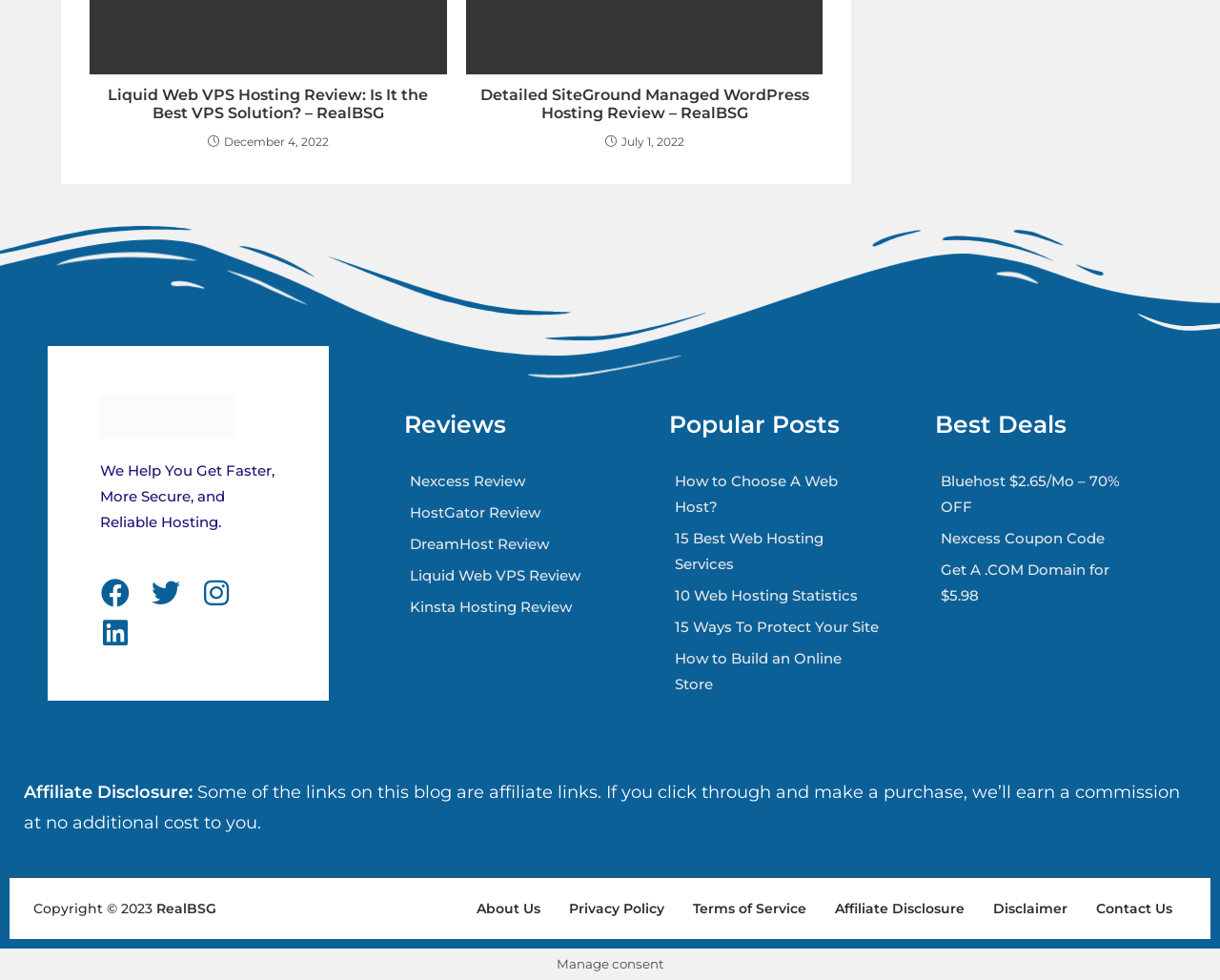What is the theme of the 'Popular Posts' section?
Provide a detailed and extensive answer to the question.

I determined the theme of the 'Popular Posts' section by looking at the titles of the links, such as 'How to Choose A Web Host?', '15 Best Web Hosting Services', and '10 Web Hosting Statistics', which all relate to web hosting.